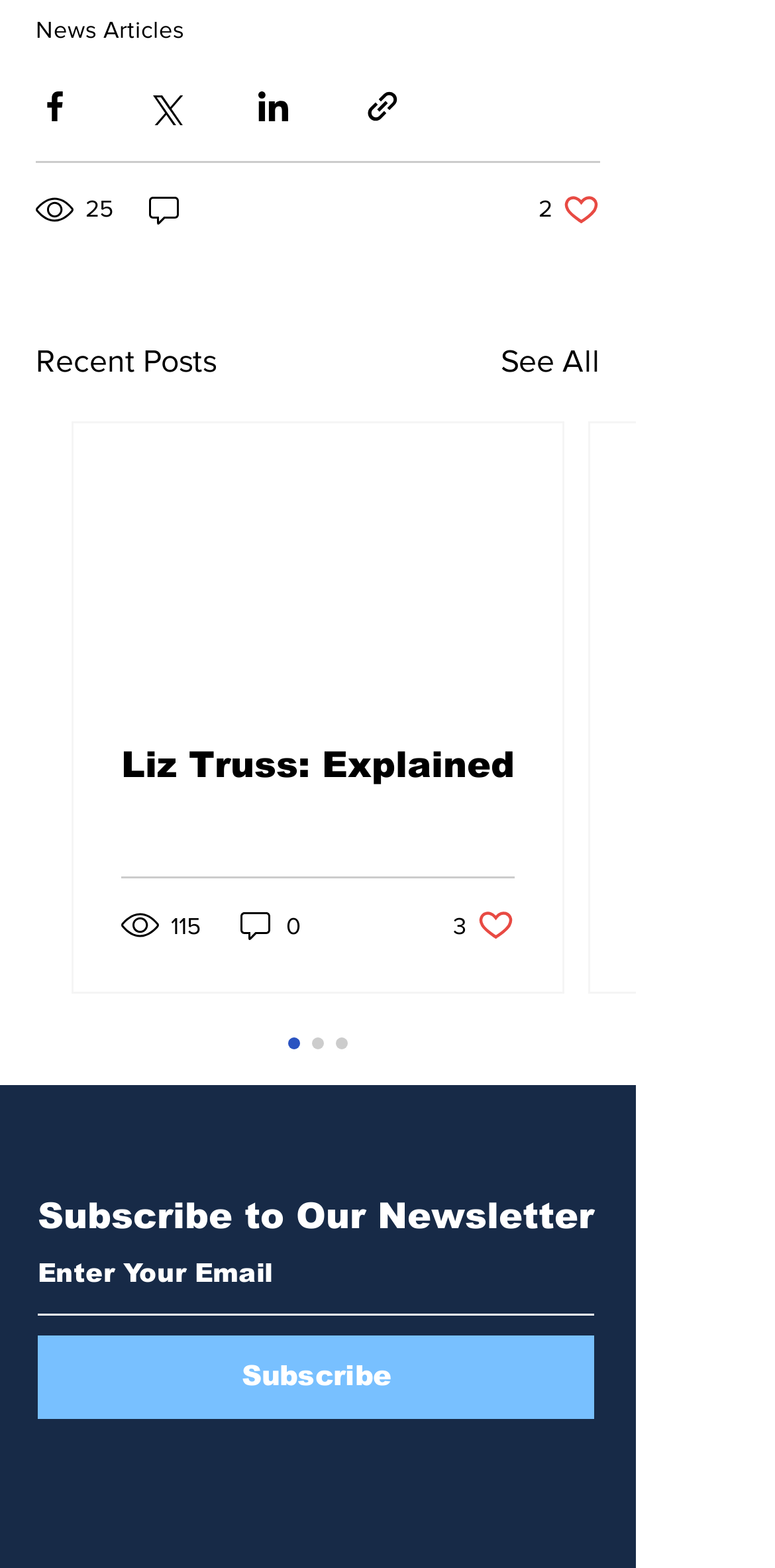Identify the coordinates of the bounding box for the element that must be clicked to accomplish the instruction: "Subscribe to the newsletter".

[0.049, 0.852, 0.767, 0.905]